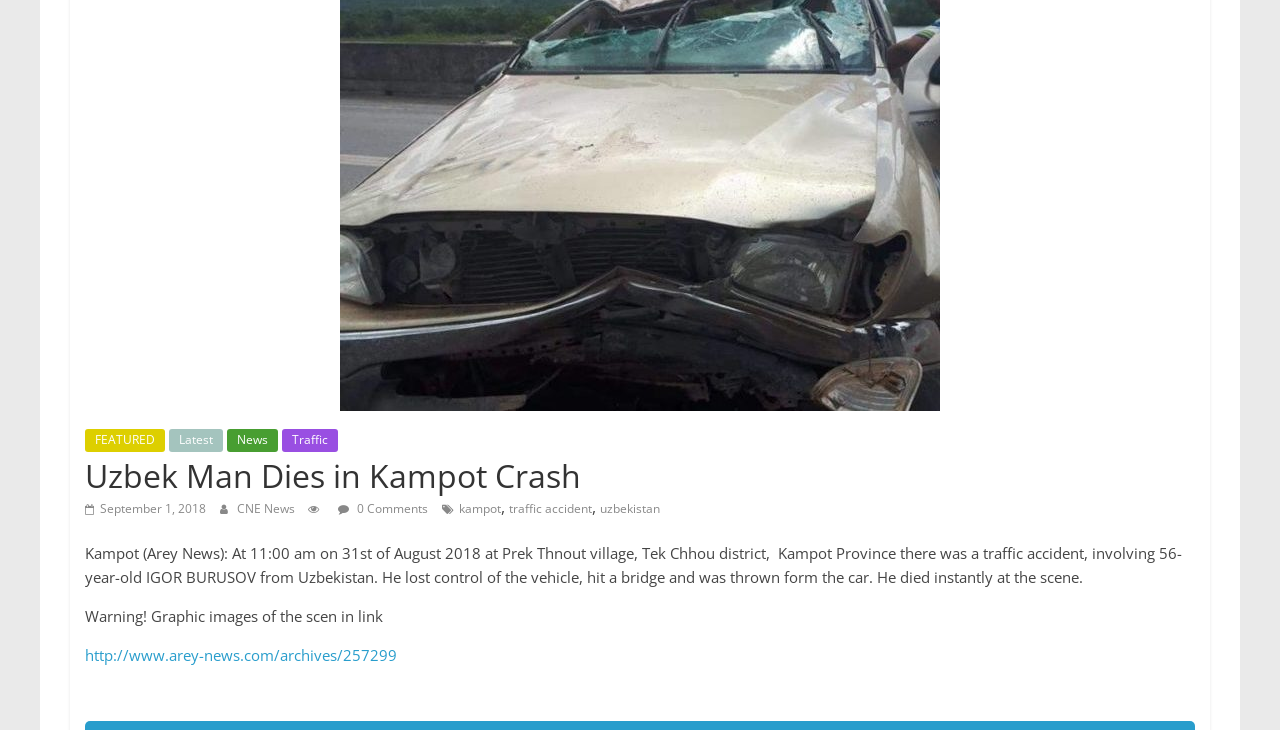Extract the bounding box coordinates for the UI element described as: "0 Comments".

[0.264, 0.685, 0.334, 0.709]